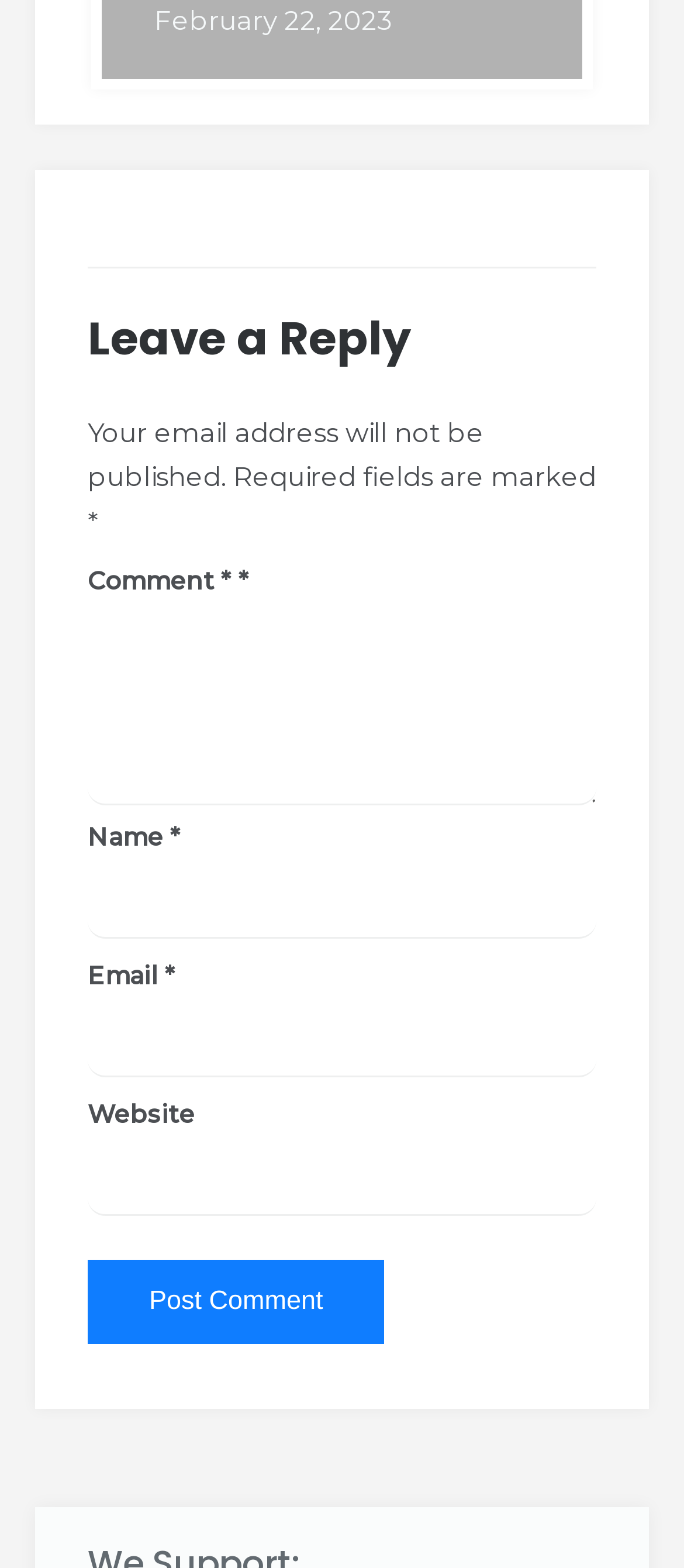Provide a brief response in the form of a single word or phrase:
What is the label of the last textbox?

Website